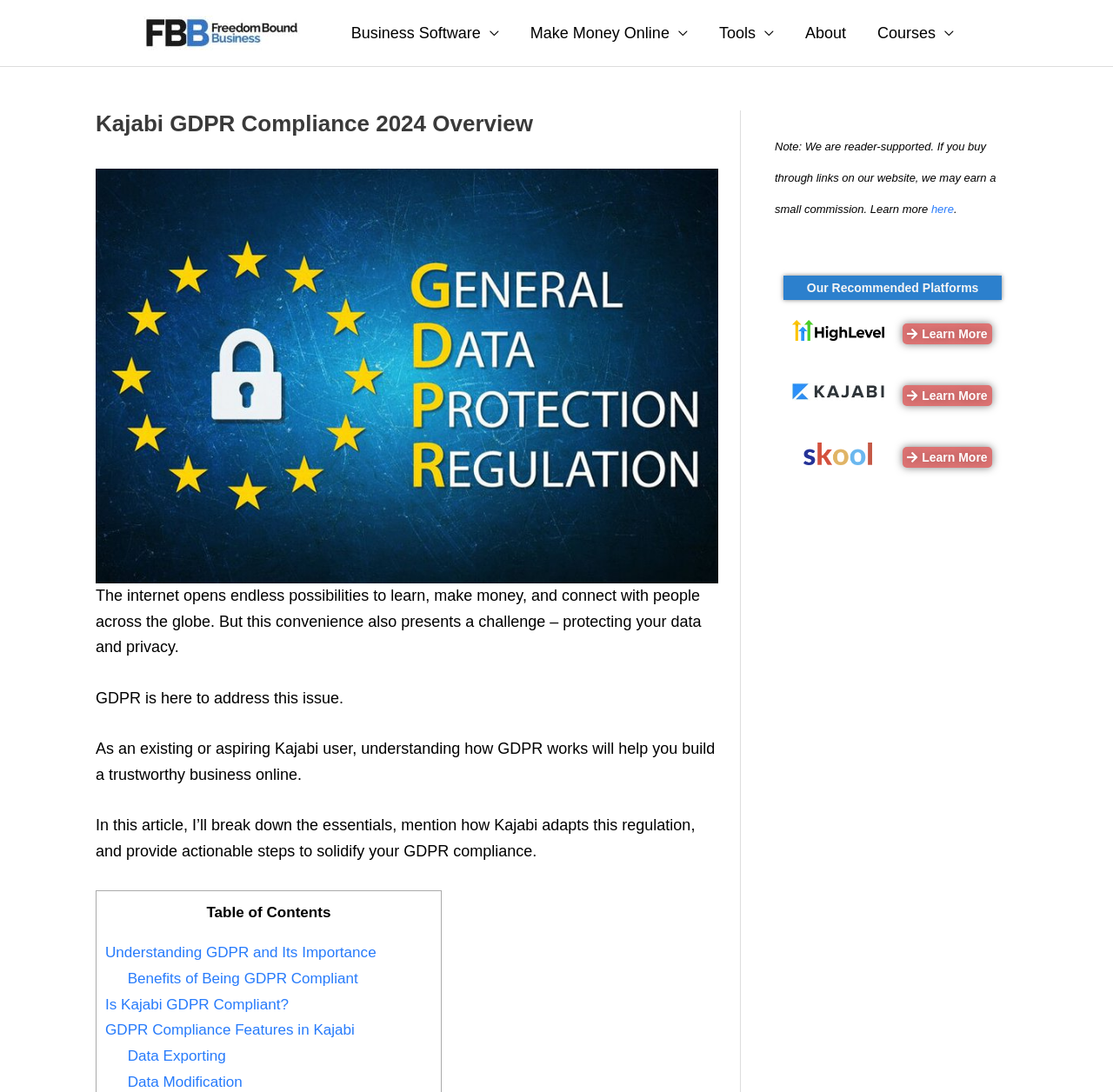What is the name of the platform recommended on this webpage?
Using the image as a reference, answer the question in detail.

The webpage has a section called 'Our Recommended Platforms' which lists Kajabi as one of the recommended platforms, along with Skool.